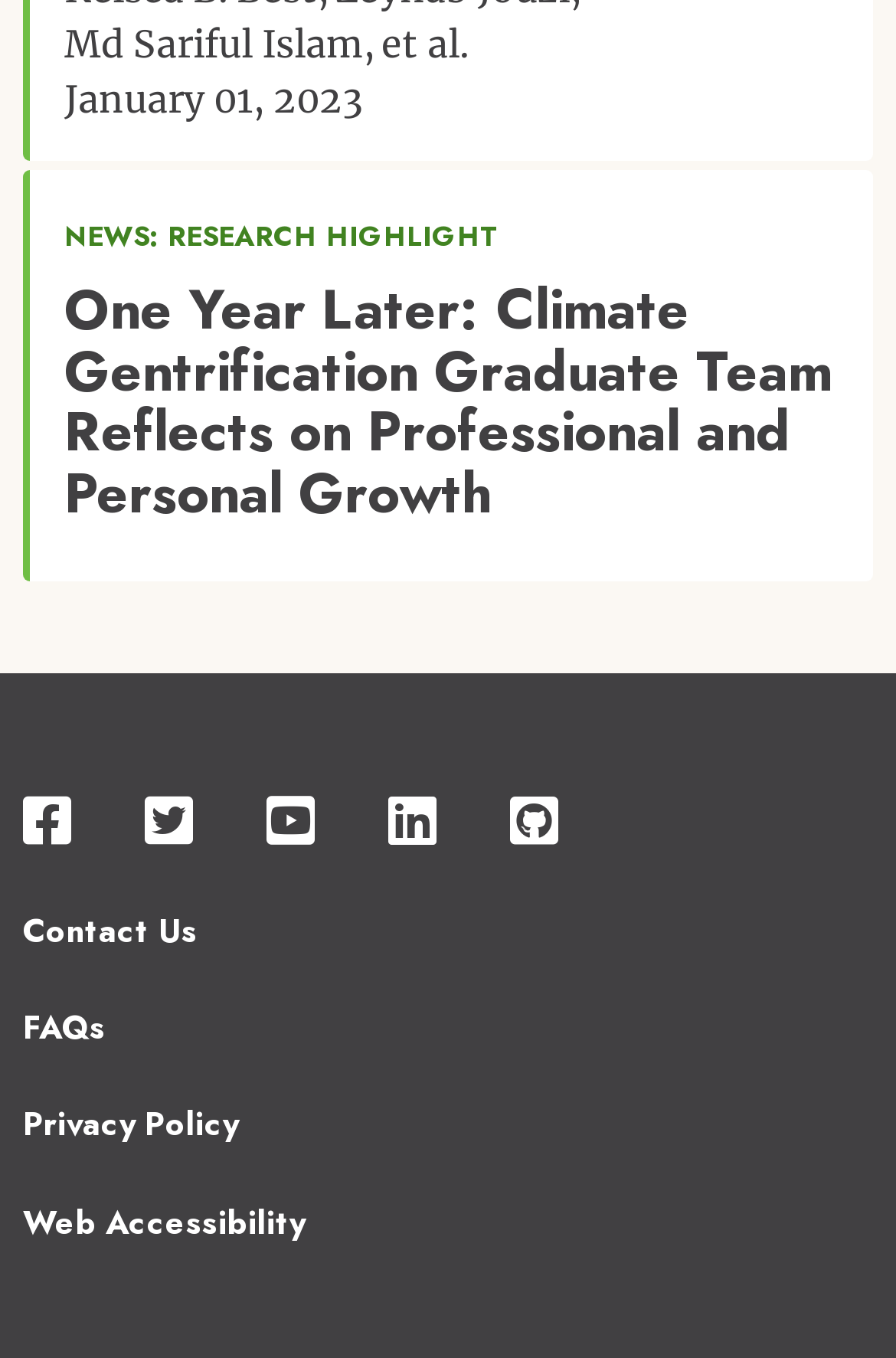Find the bounding box coordinates for the element that must be clicked to complete the instruction: "Contact us". The coordinates should be four float numbers between 0 and 1, indicated as [left, top, right, bottom].

[0.026, 0.649, 0.974, 0.72]